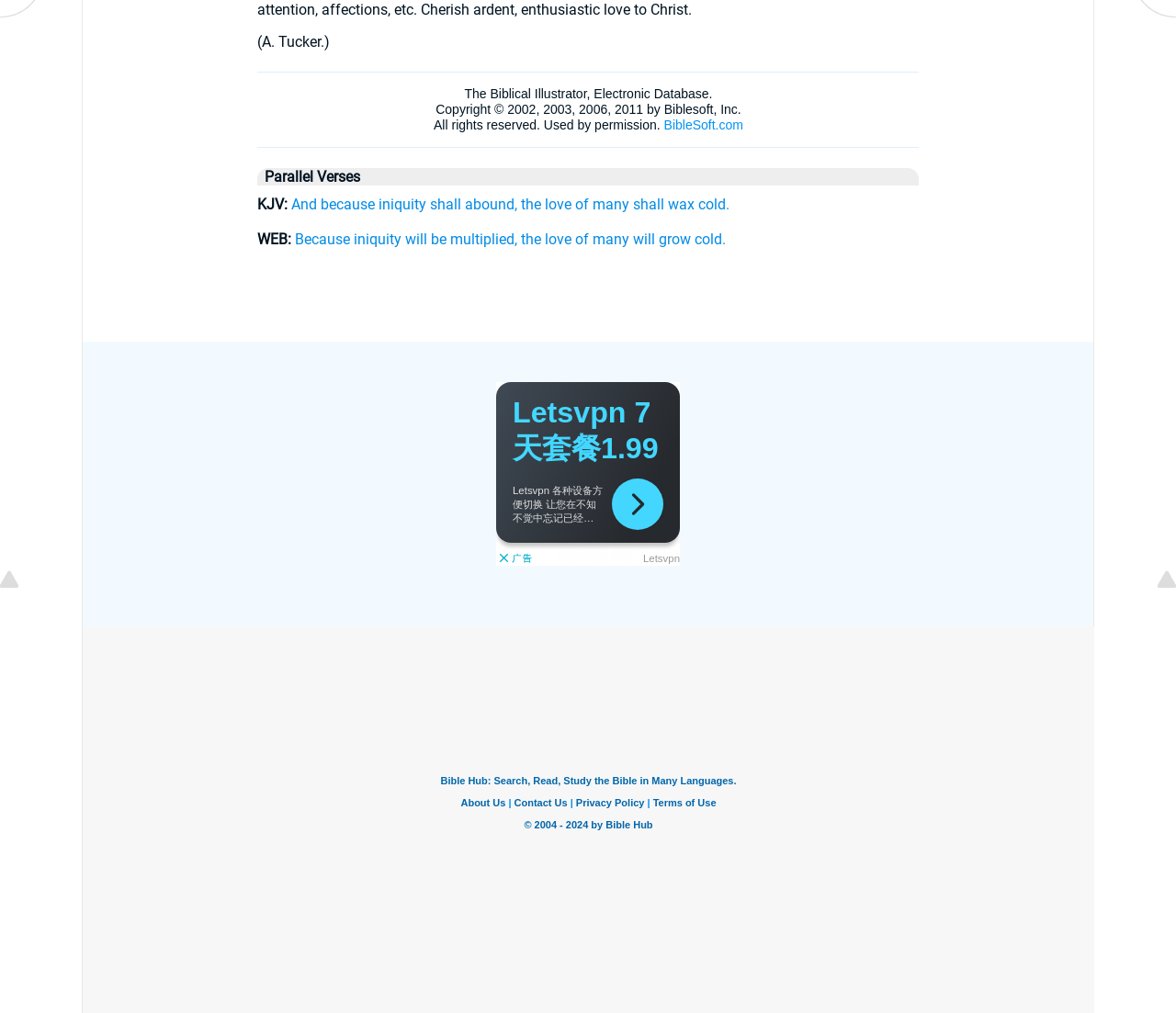Identify the bounding box of the HTML element described here: "title="Top of Page"". Provide the coordinates as four float numbers between 0 and 1: [left, top, right, bottom].

[0.961, 0.567, 1.0, 0.584]